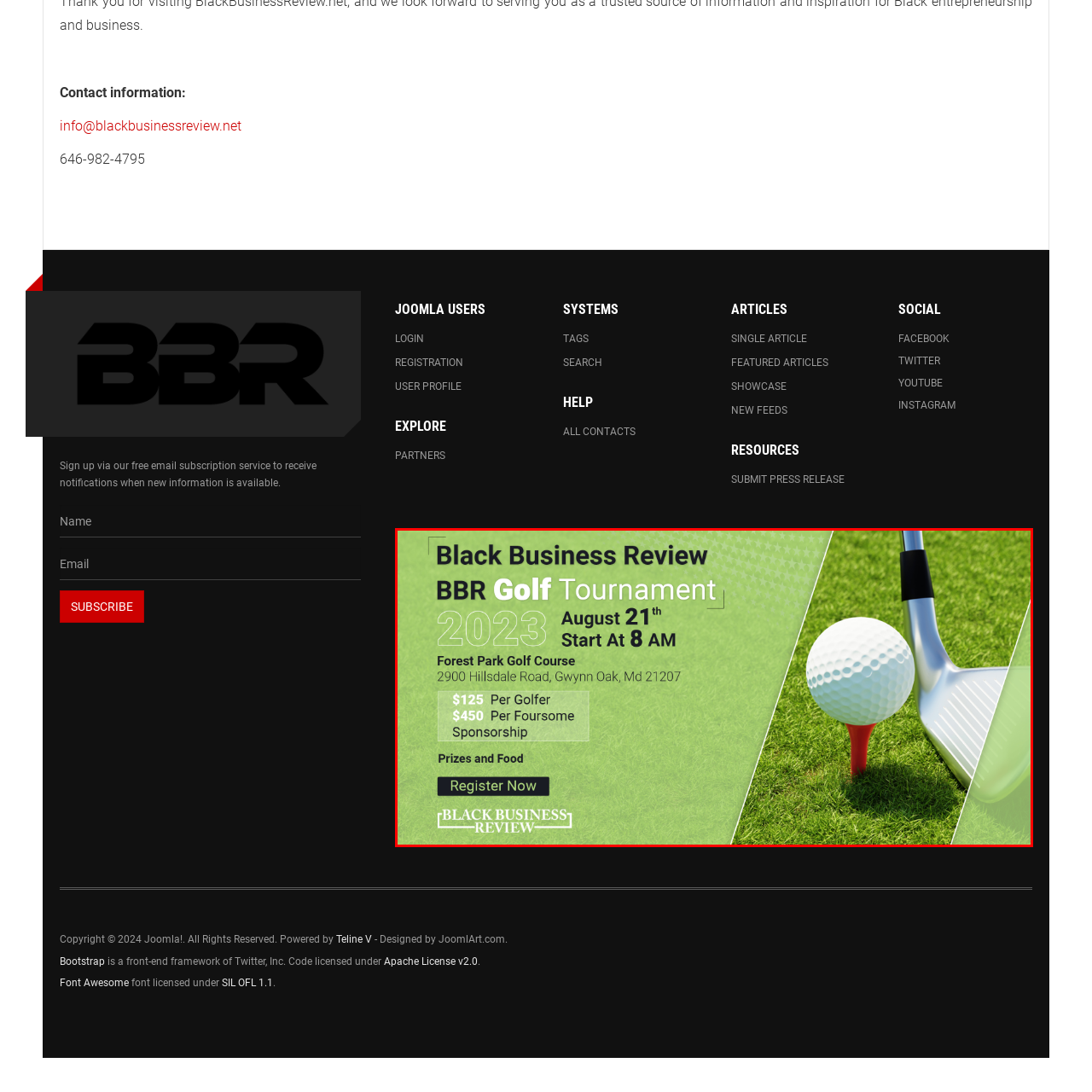What is the registration fee for a foursome?
Direct your attention to the image encased in the red bounding box and answer the question thoroughly, relying on the visual data provided.

The registration fee for a foursome can be determined by reading the caption, which provides the essential event details, including the registration fees. According to the caption, the registration fee for a foursome is $450.